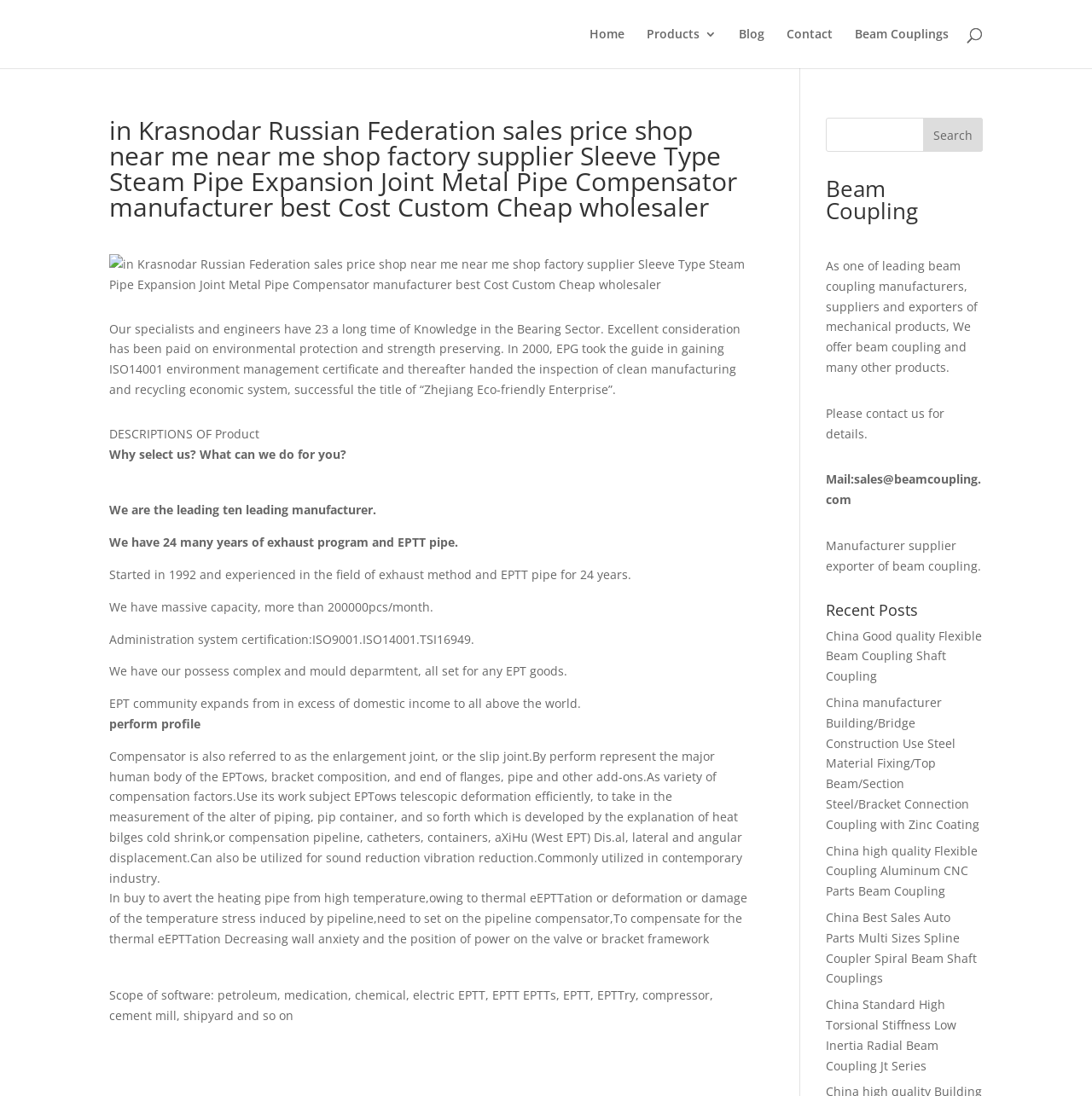Could you indicate the bounding box coordinates of the region to click in order to complete this instruction: "contact us".

None